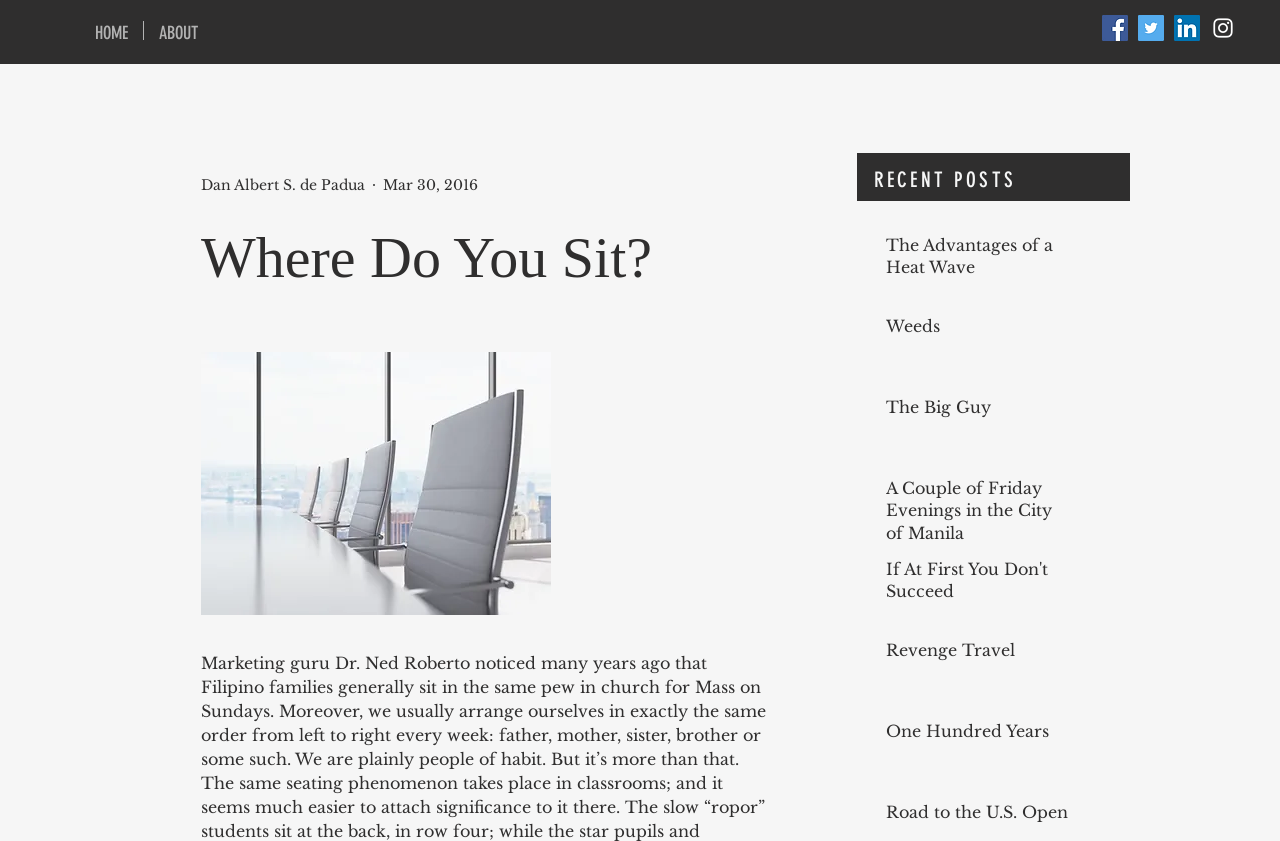Please determine the primary heading and provide its text.

Where Do You Sit?